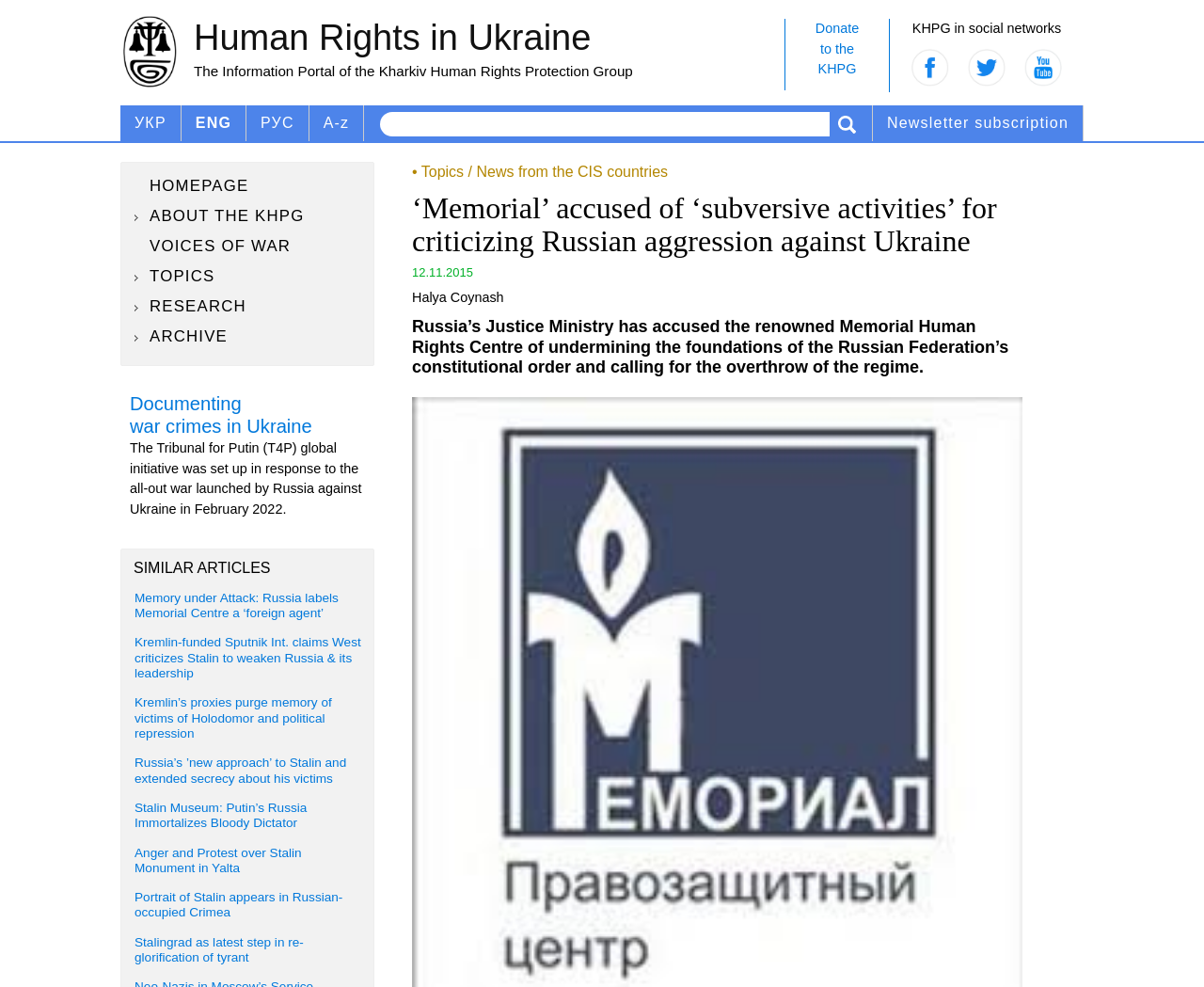From the webpage screenshot, predict the bounding box of the UI element that matches this description: "Close".

None